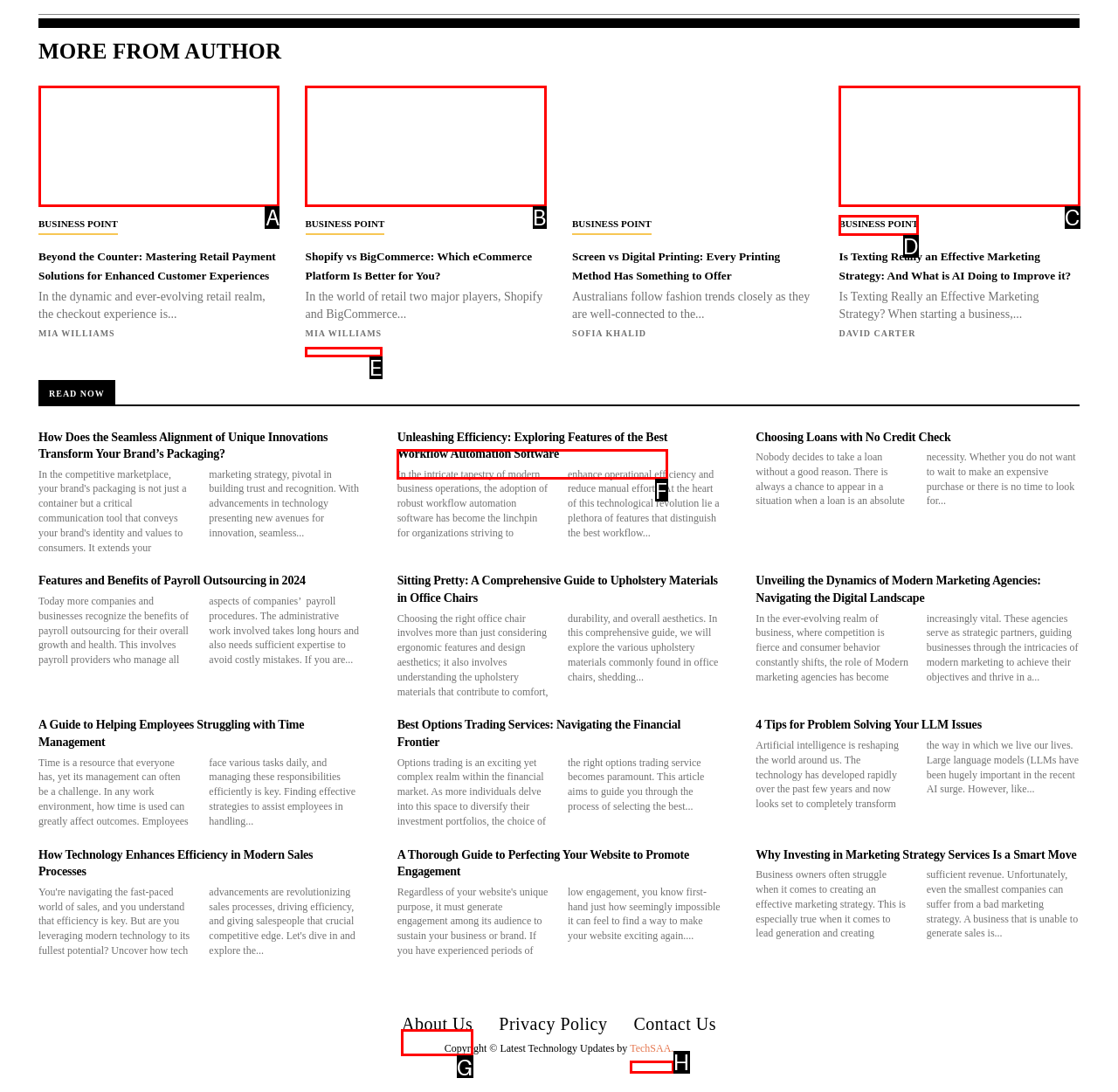Identify the appropriate lettered option to execute the following task: go to the About Us page
Respond with the letter of the selected choice.

G